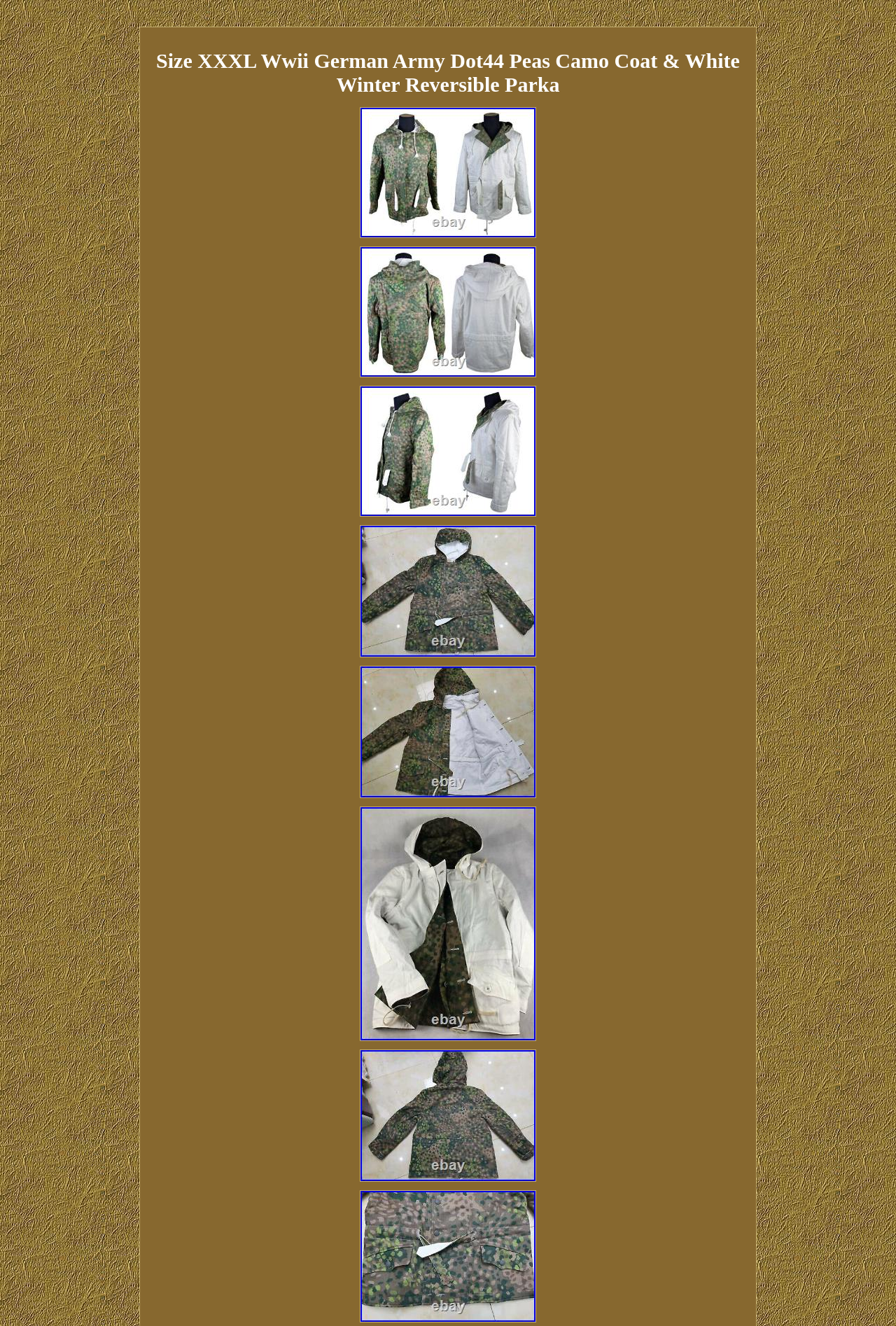Respond to the following question with a brief word or phrase:
What is the main product shown on this page?

WWII German Army coat